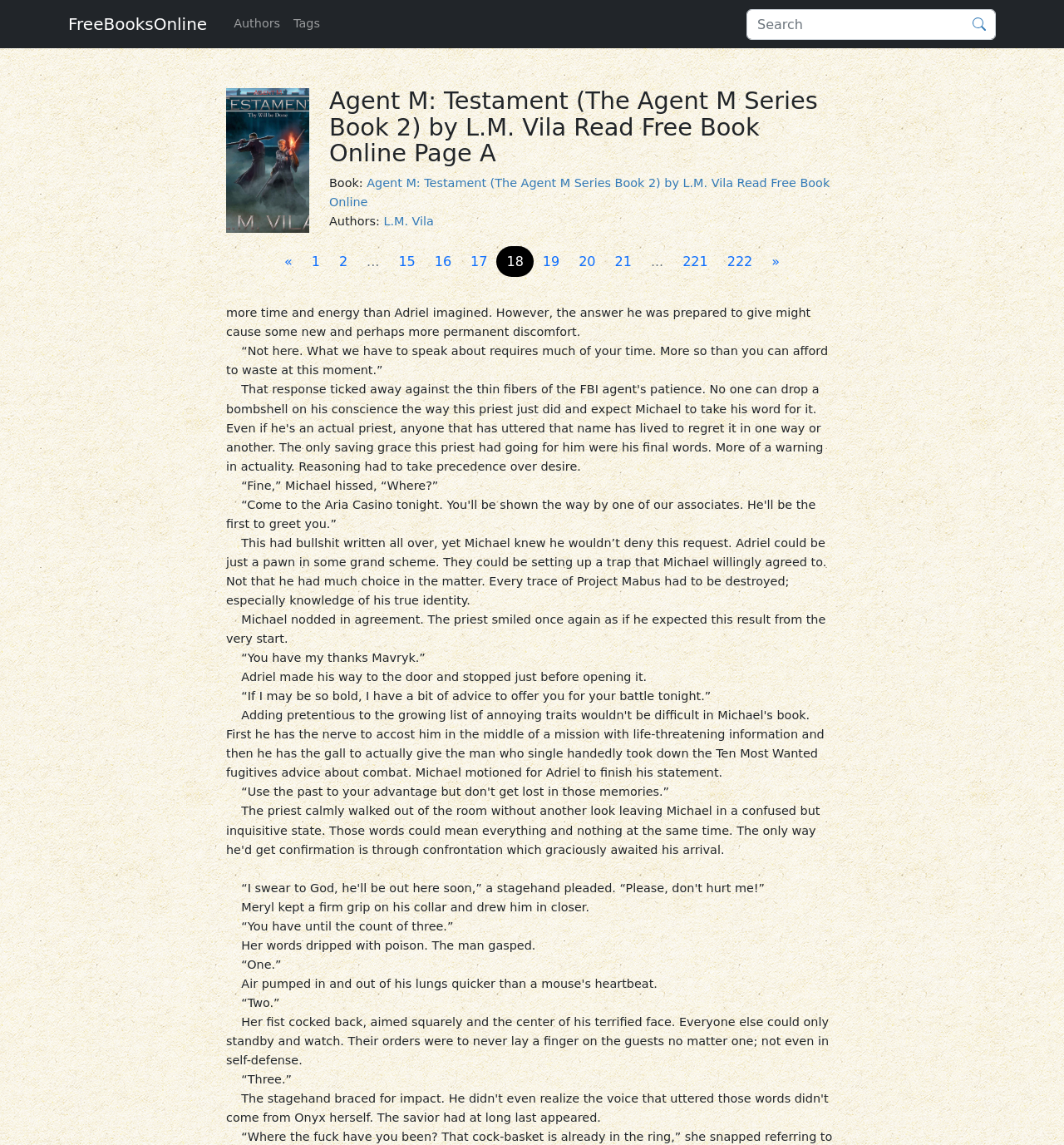Please find the bounding box coordinates of the element that needs to be clicked to perform the following instruction: "View the definition of Flipped Learning". The bounding box coordinates should be four float numbers between 0 and 1, represented as [left, top, right, bottom].

None